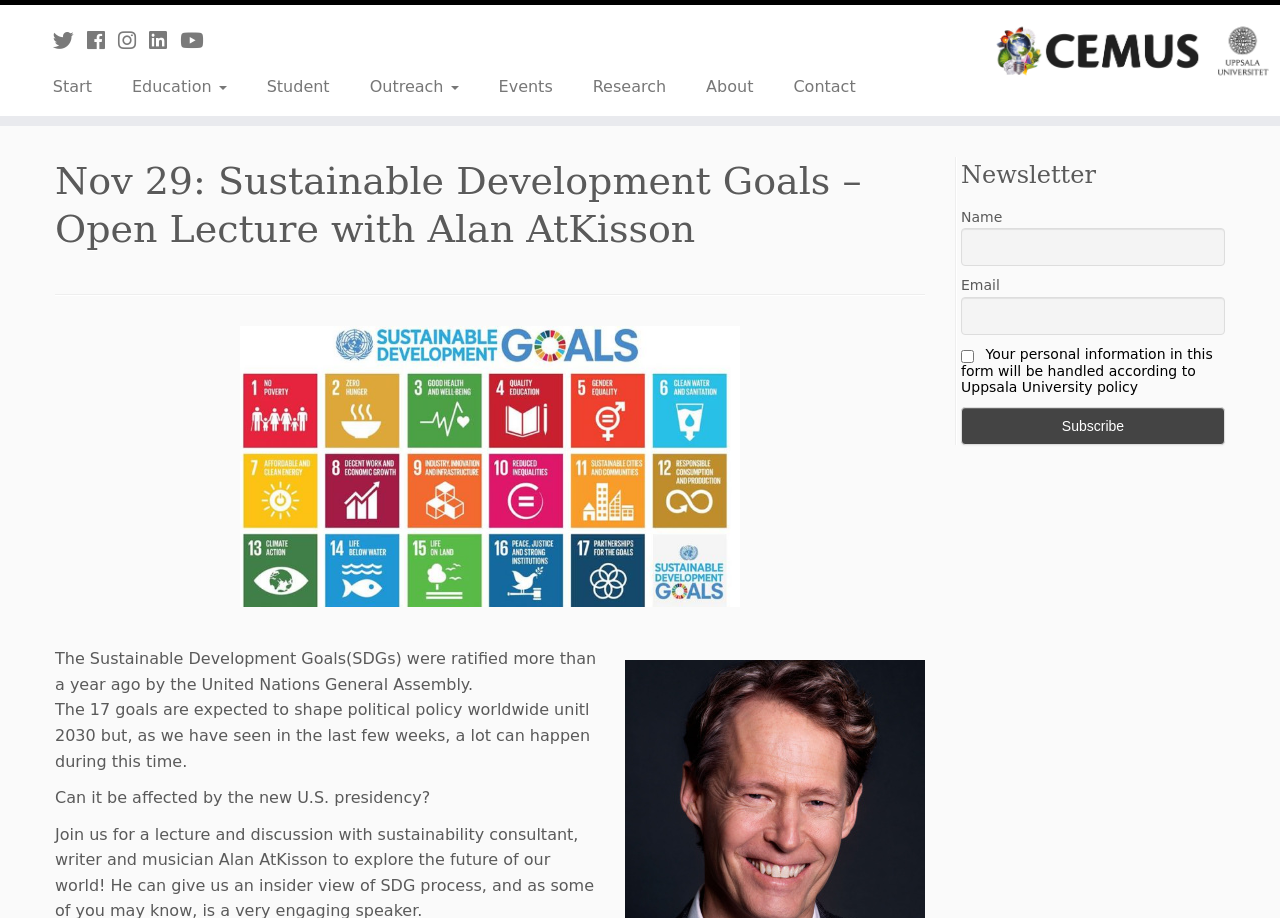Who is the speaker of the open lecture?
Utilize the information in the image to give a detailed answer to the question.

I read the heading 'Nov 29: Sustainable Development Goals – Open Lecture with Alan AtKisson' and understood that Alan AtKisson is the speaker of the open lecture.